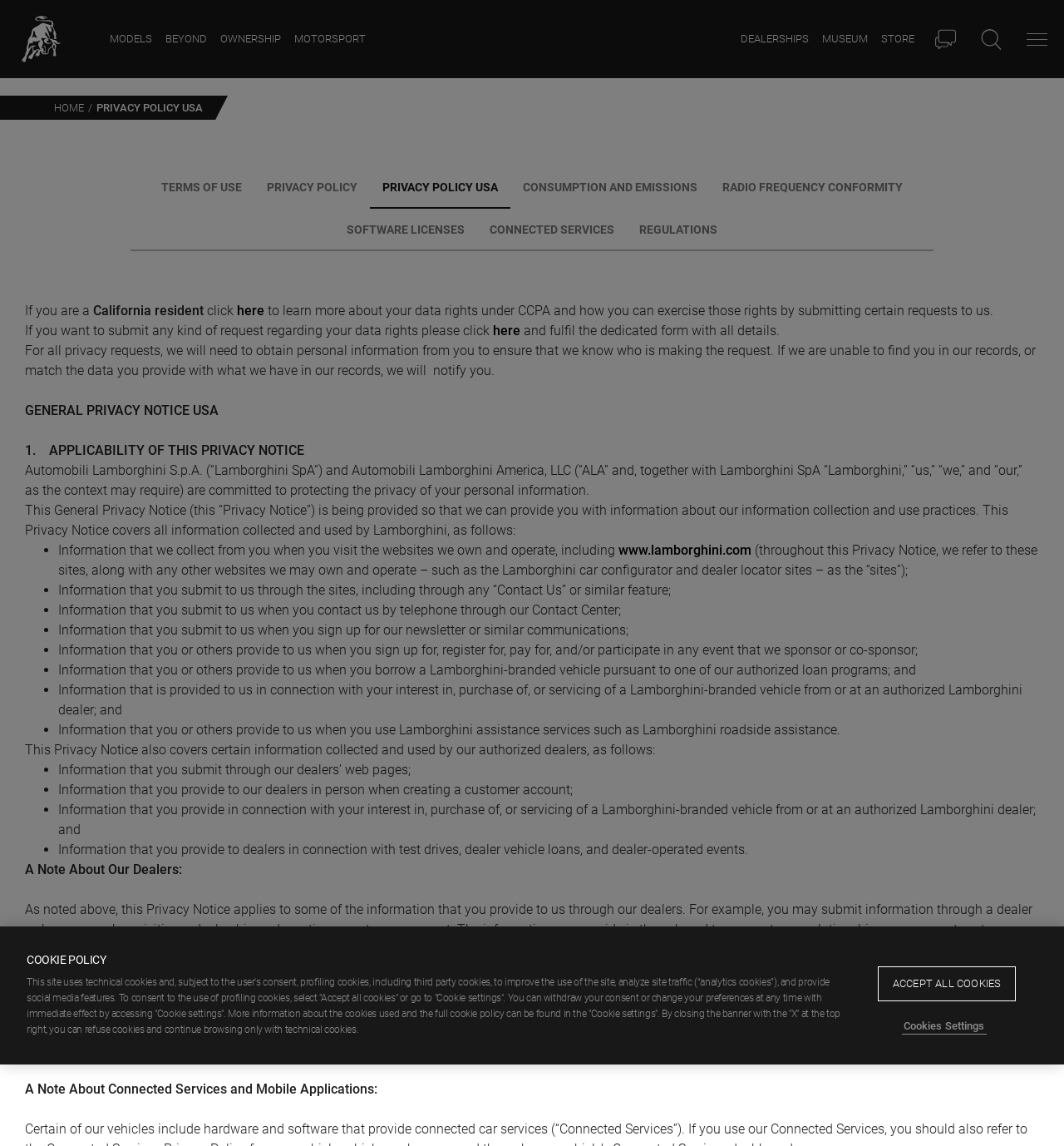Identify the bounding box coordinates for the UI element that matches this description: "alt="Twitter" aria-label="Twitter"".

[0.523, 0.434, 0.544, 0.451]